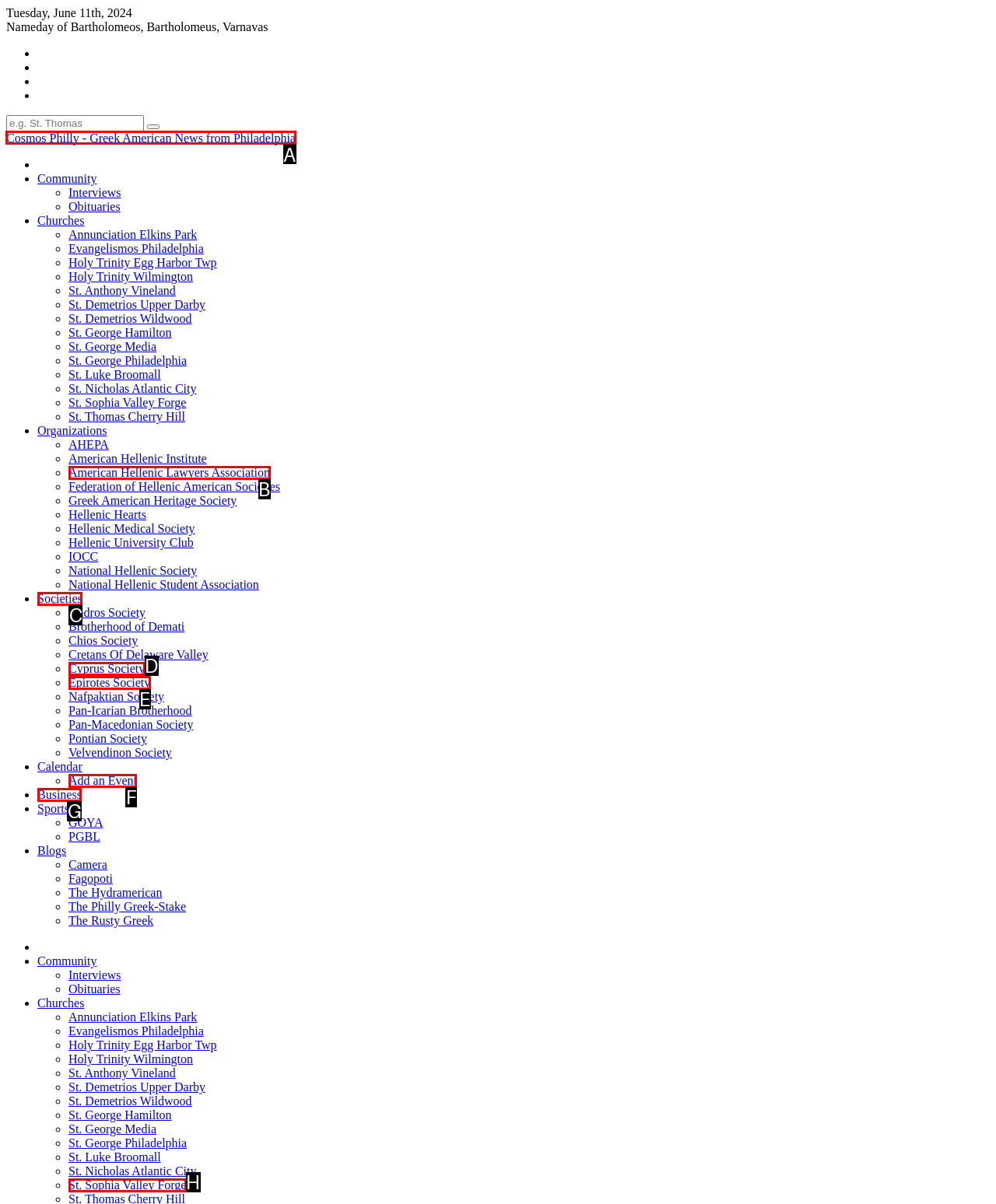Identify the correct HTML element to click for the task: Visit the Cosmos Philly homepage. Provide the letter of your choice.

A